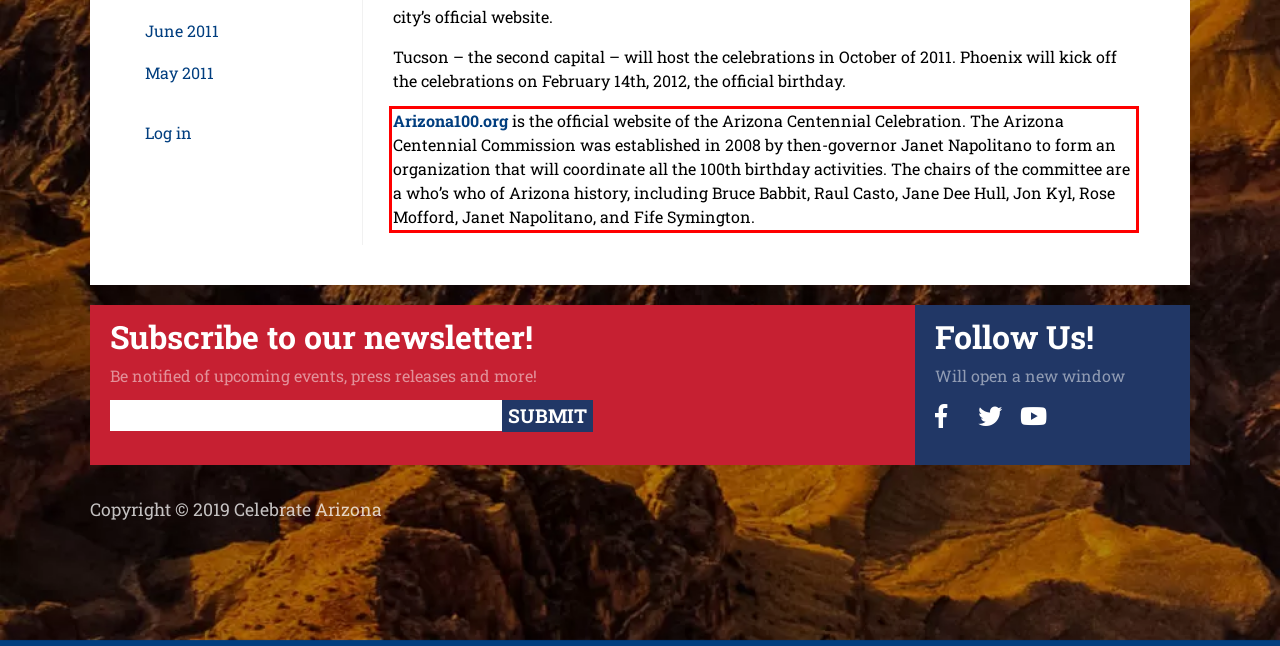Identify the text inside the red bounding box in the provided webpage screenshot and transcribe it.

Arizona100.org is the official website of the Arizona Centennial Celebration. The Arizona Centennial Commission was established in 2008 by then-governor Janet Napolitano to form an organization that will coordinate all the 100th birthday activities. The chairs of the committee are a who’s who of Arizona history, including Bruce Babbit, Raul Casto, Jane Dee Hull, Jon Kyl, Rose Mofford, Janet Napolitano, and Fife Symington.